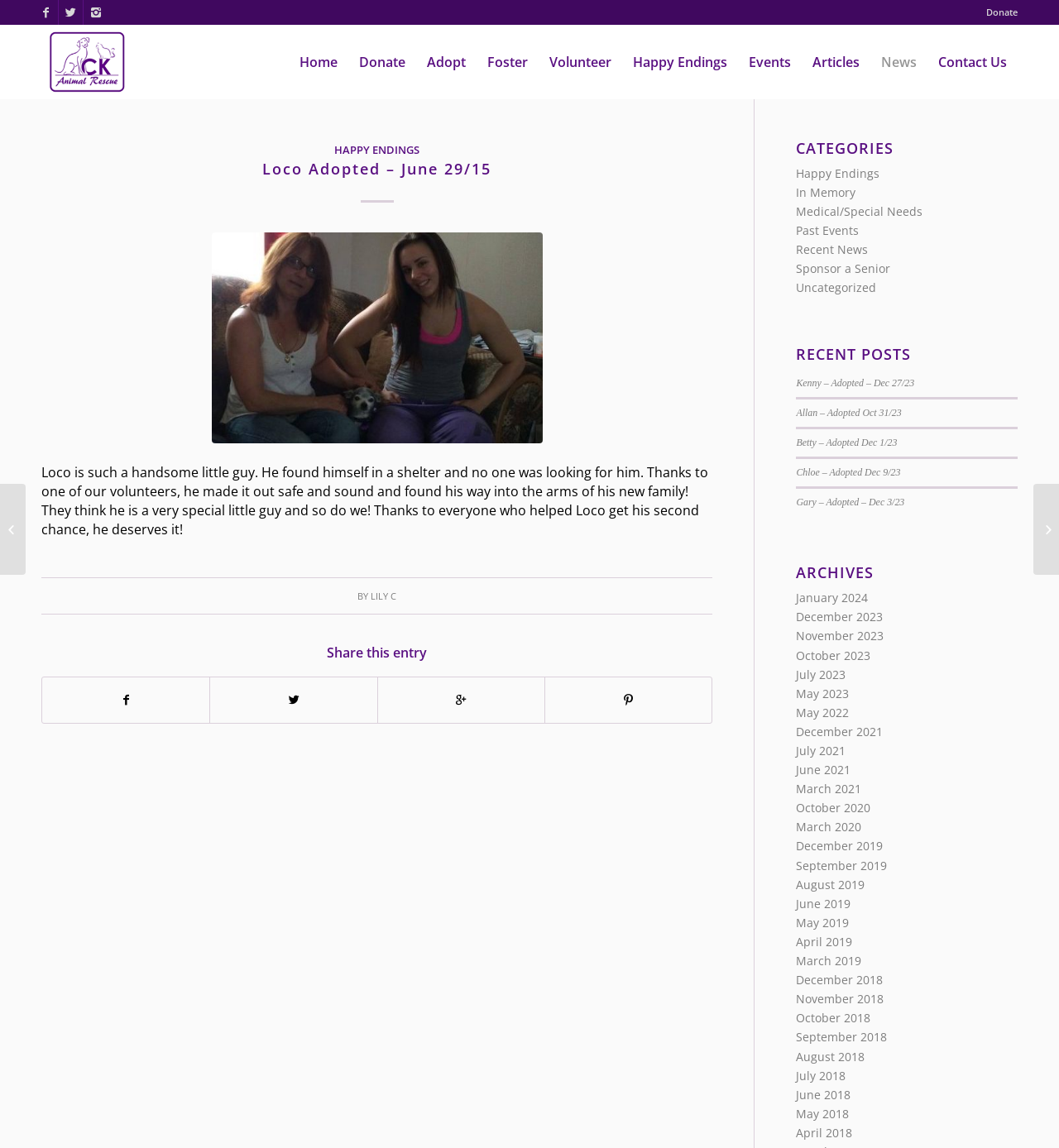Identify the coordinates of the bounding box for the element that must be clicked to accomplish the instruction: "Share this entry".

[0.039, 0.563, 0.673, 0.575]